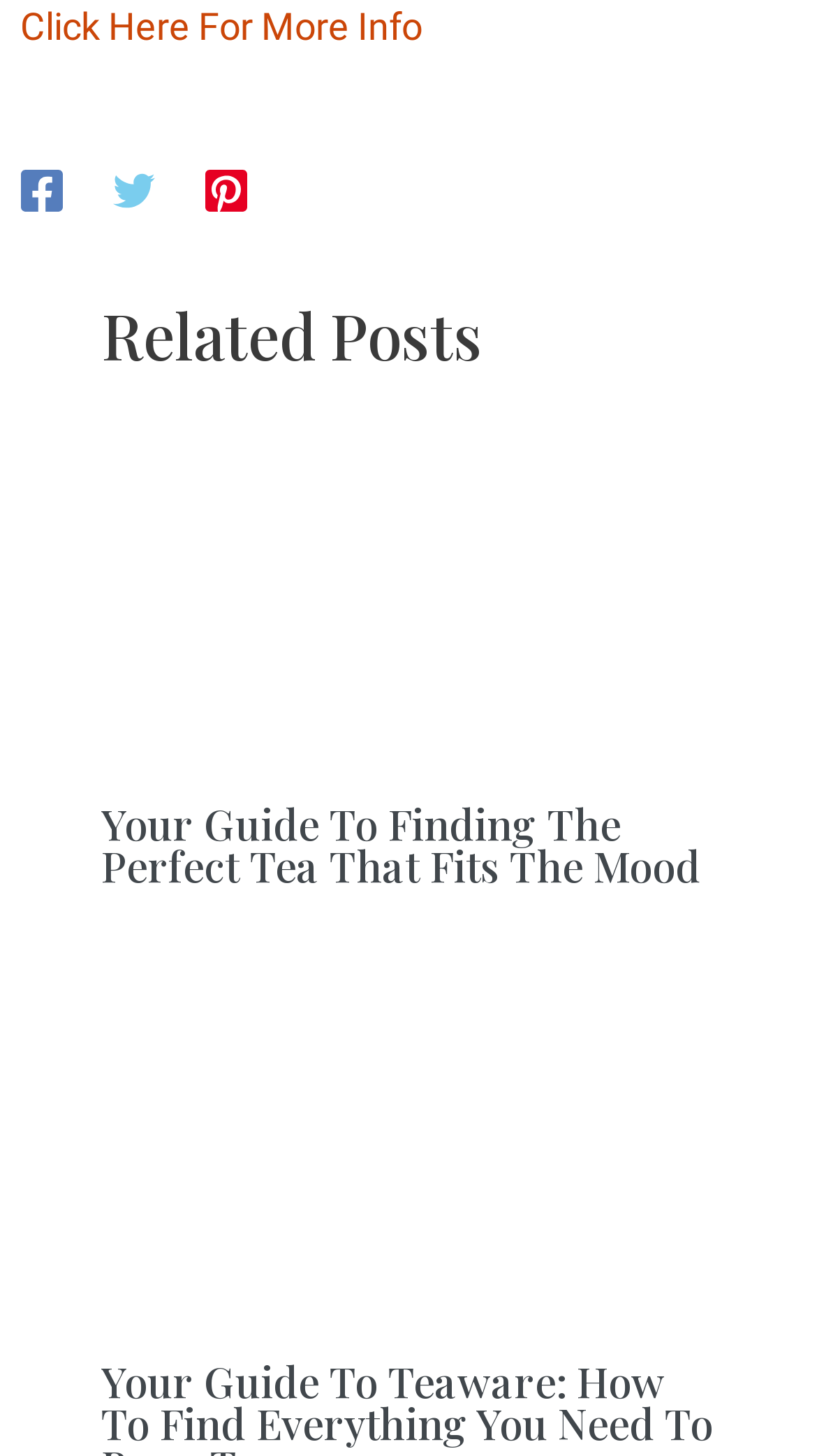Bounding box coordinates are to be given in the format (top-left x, top-left y, bottom-right x, bottom-right y). All values must be floating point numbers between 0 and 1. Provide the bounding box coordinate for the UI element described as: aria-label="Pinterest"

[0.251, 0.113, 0.302, 0.145]